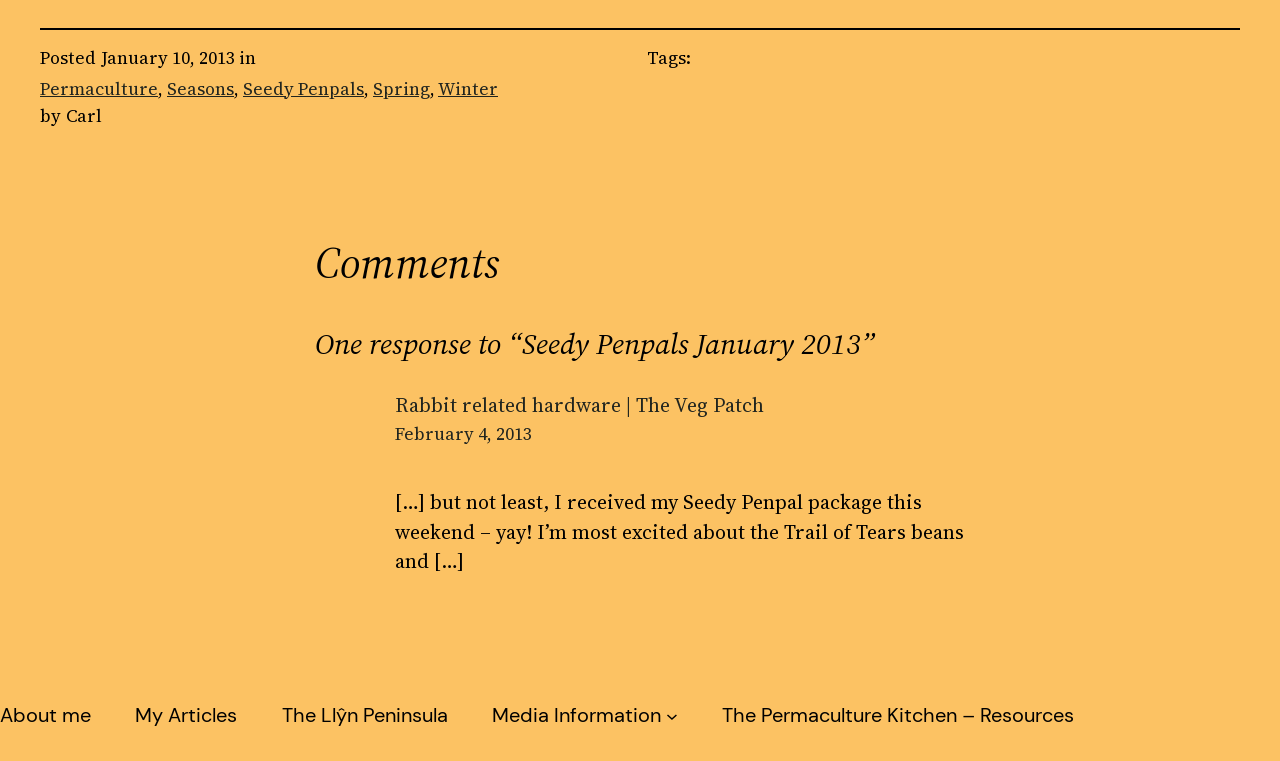Give a one-word or short phrase answer to the question: 
How many menu items are in the navigation menu?

6